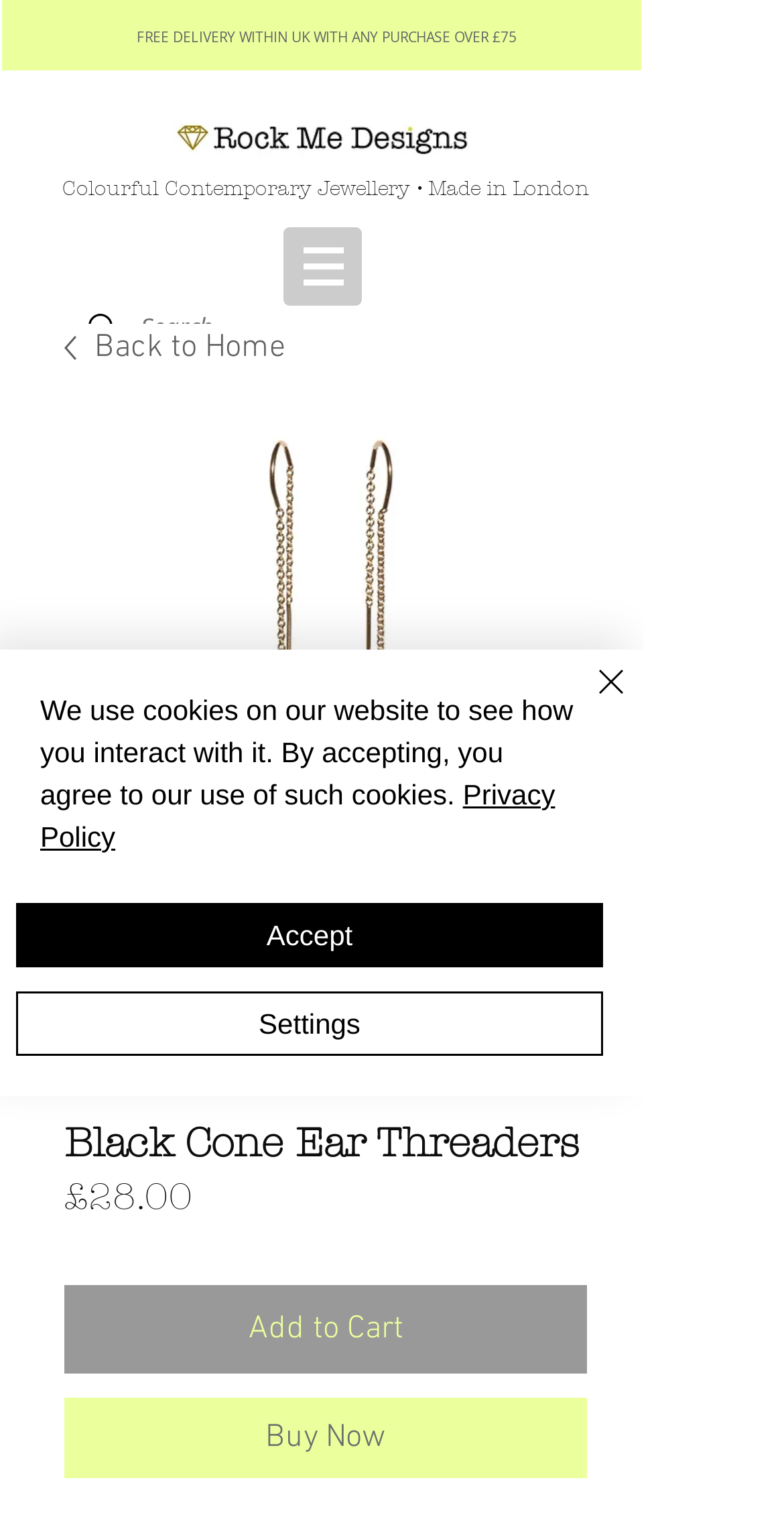Provide a one-word or short-phrase answer to the question:
How many search options are available on this webpage?

1